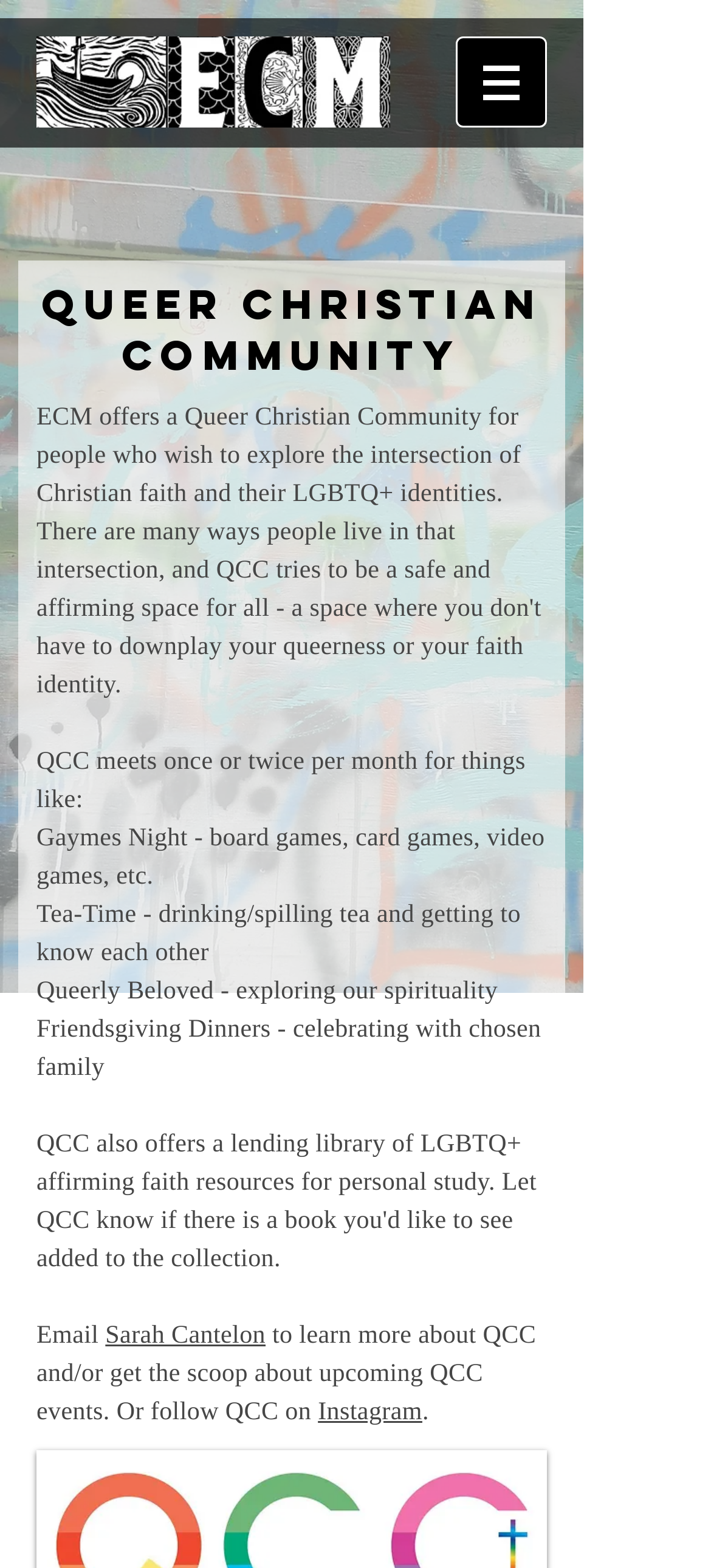Determine the bounding box coordinates for the UI element described. Format the coordinates as (top-left x, top-left y, bottom-right x, bottom-right y) and ensure all values are between 0 and 1. Element description: Instagram

[0.447, 0.892, 0.594, 0.91]